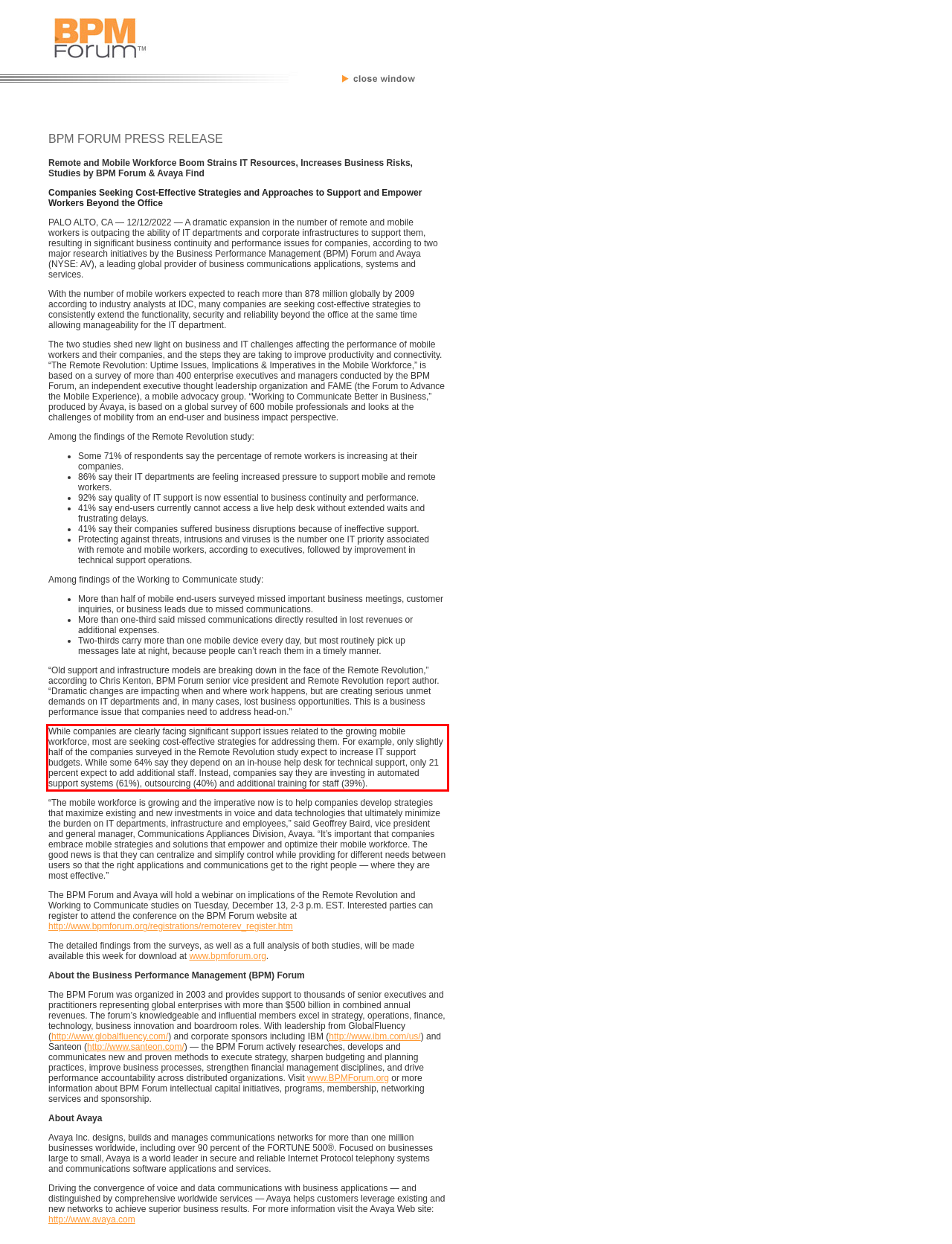Using the provided screenshot of a webpage, recognize and generate the text found within the red rectangle bounding box.

While companies are clearly facing significant support issues related to the growing mobile workforce, most are seeking cost-effective strategies for addressing them. For example, only slightly half of the companies surveyed in the Remote Revolution study expect to increase IT support budgets. While some 64% say they depend on an in-house help desk for technical support, only 21 percent expect to add additional staff. Instead, companies say they are investing in automated support systems (61%), outsourcing (40%) and additional training for staff (39%).